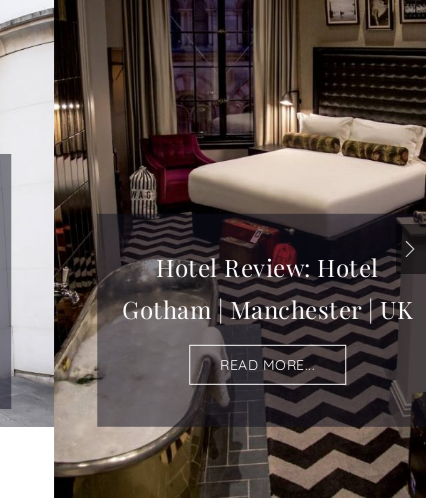Respond with a single word or phrase to the following question:
What type of bathtub is featured in the room?

Freestanding